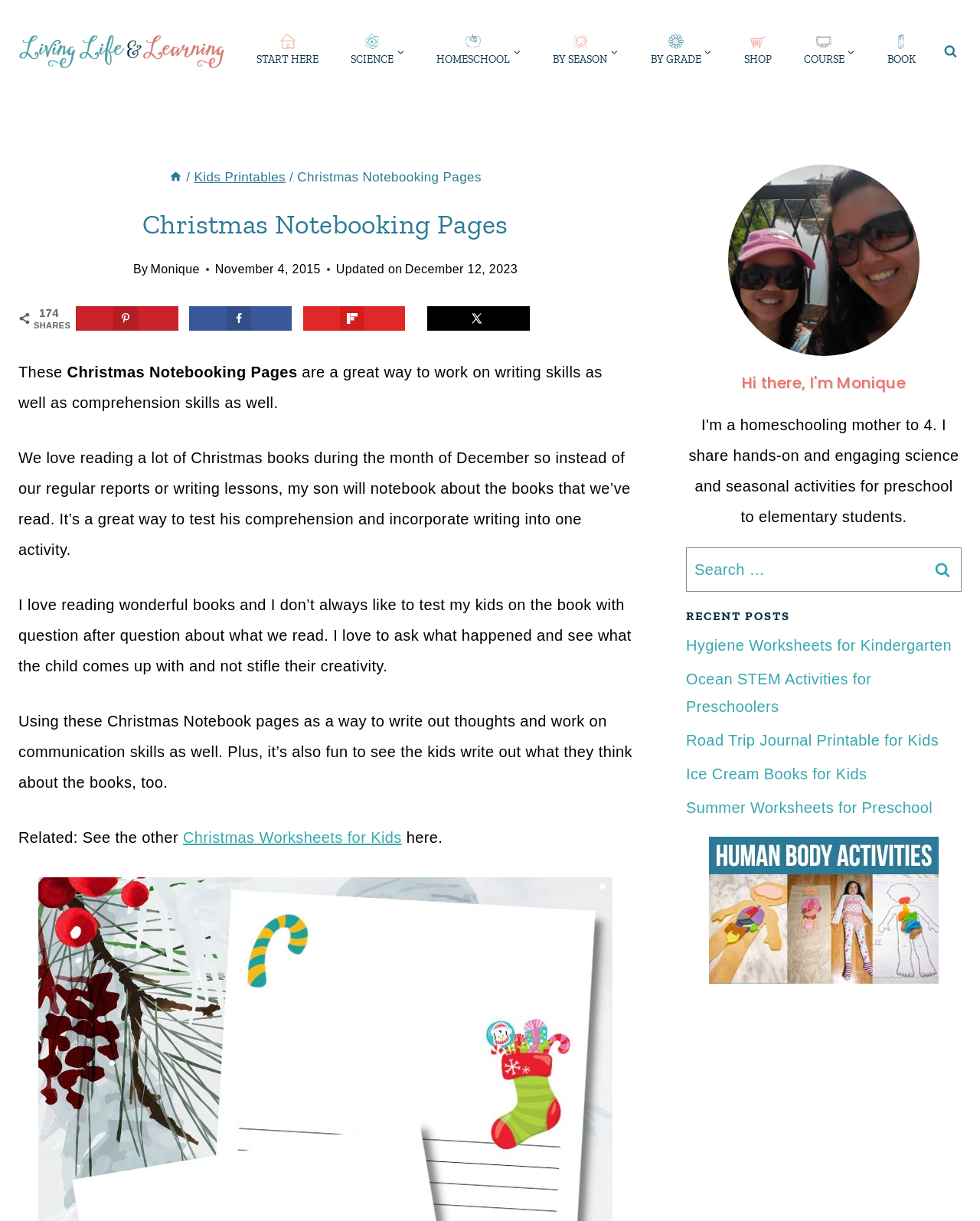Specify the bounding box coordinates of the area to click in order to follow the given instruction: "Scroll to top."

[0.961, 0.727, 0.977, 0.74]